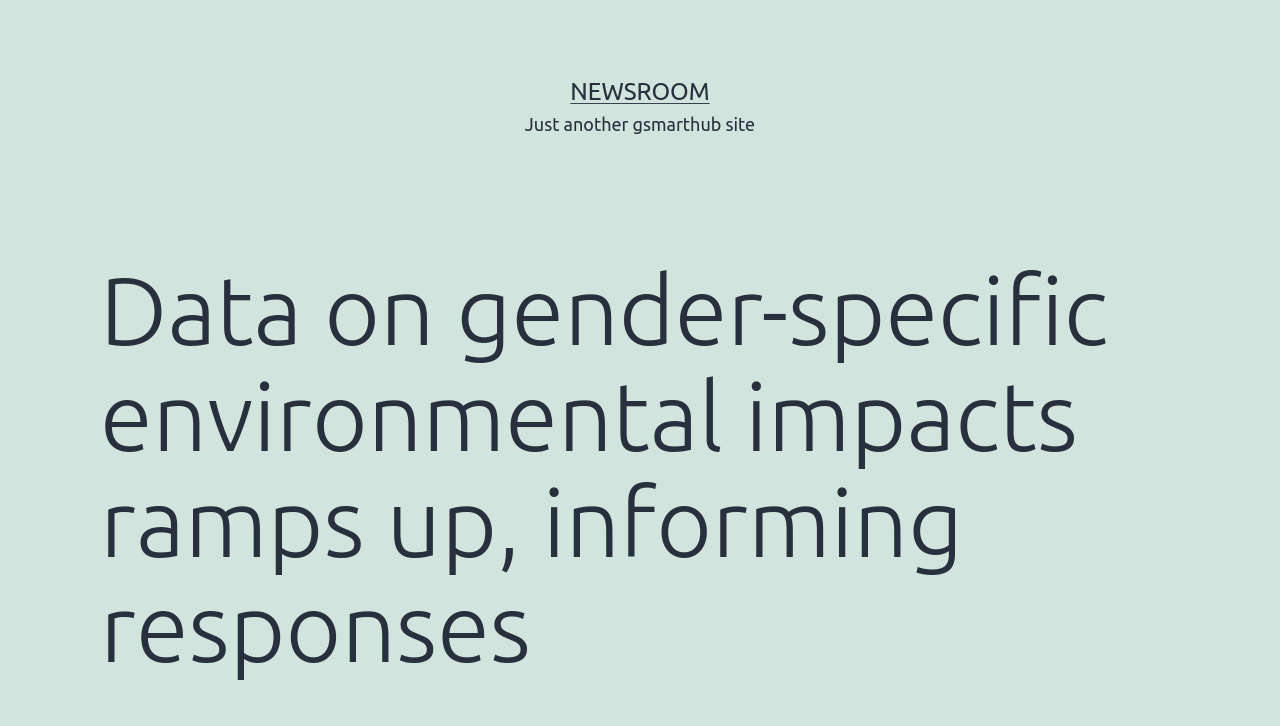Find and extract the text of the primary heading on the webpage.

Data on gender-specific environmental impacts ramps up, informing responses